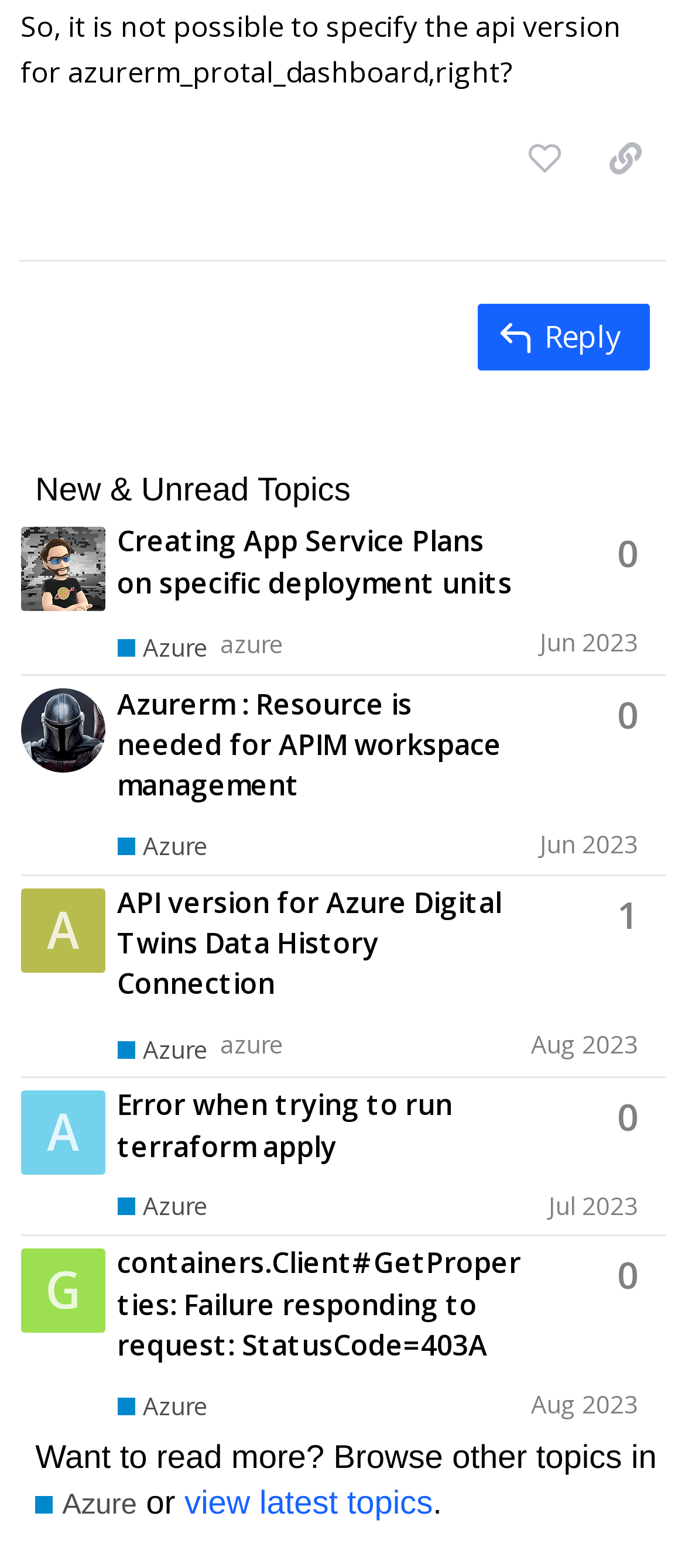Reply to the question with a single word or phrase:
What is the category of the topics listed on this page?

Azure